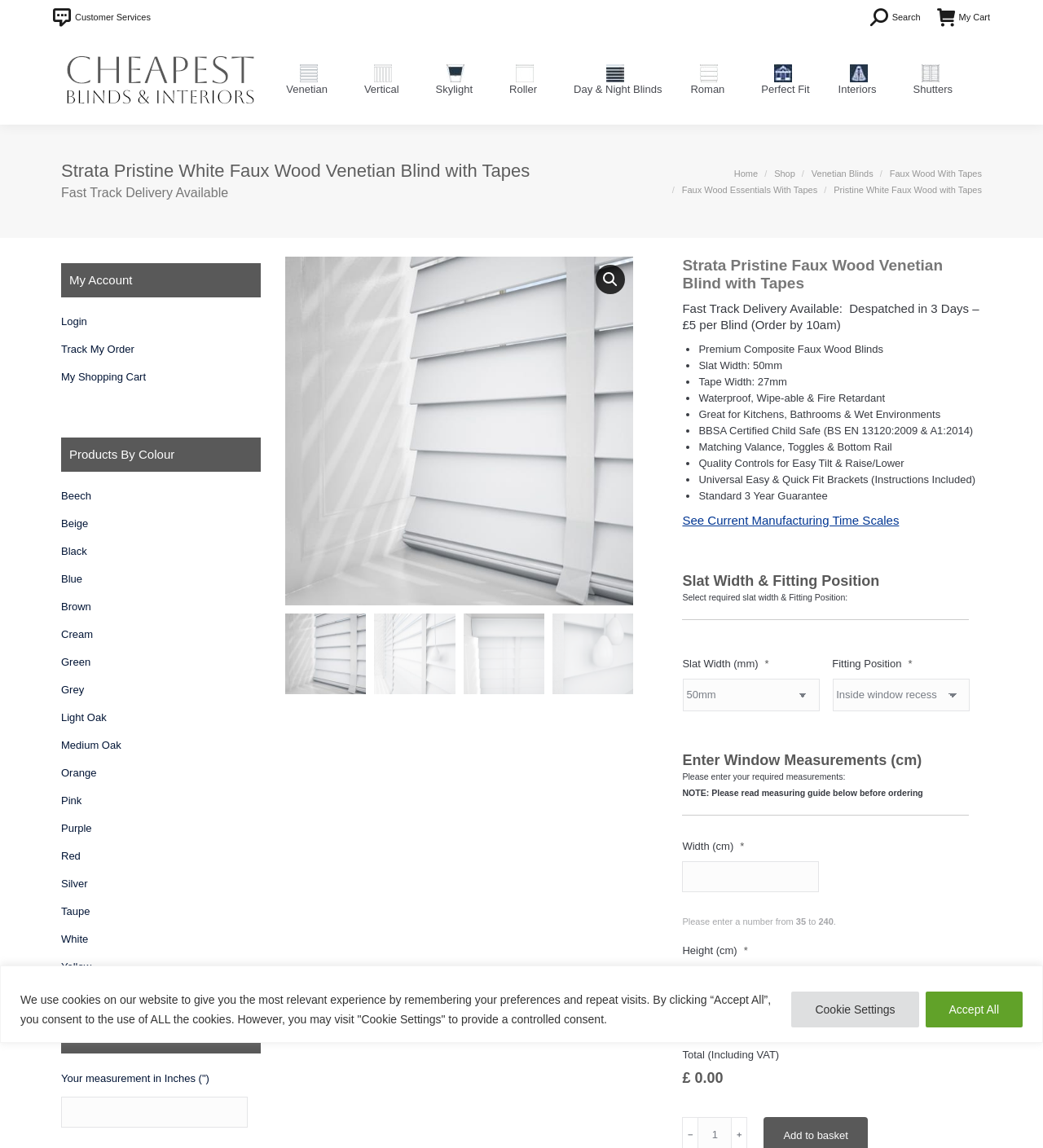Show the bounding box coordinates of the element that should be clicked to complete the task: "View my cart".

[0.898, 0.009, 0.949, 0.021]